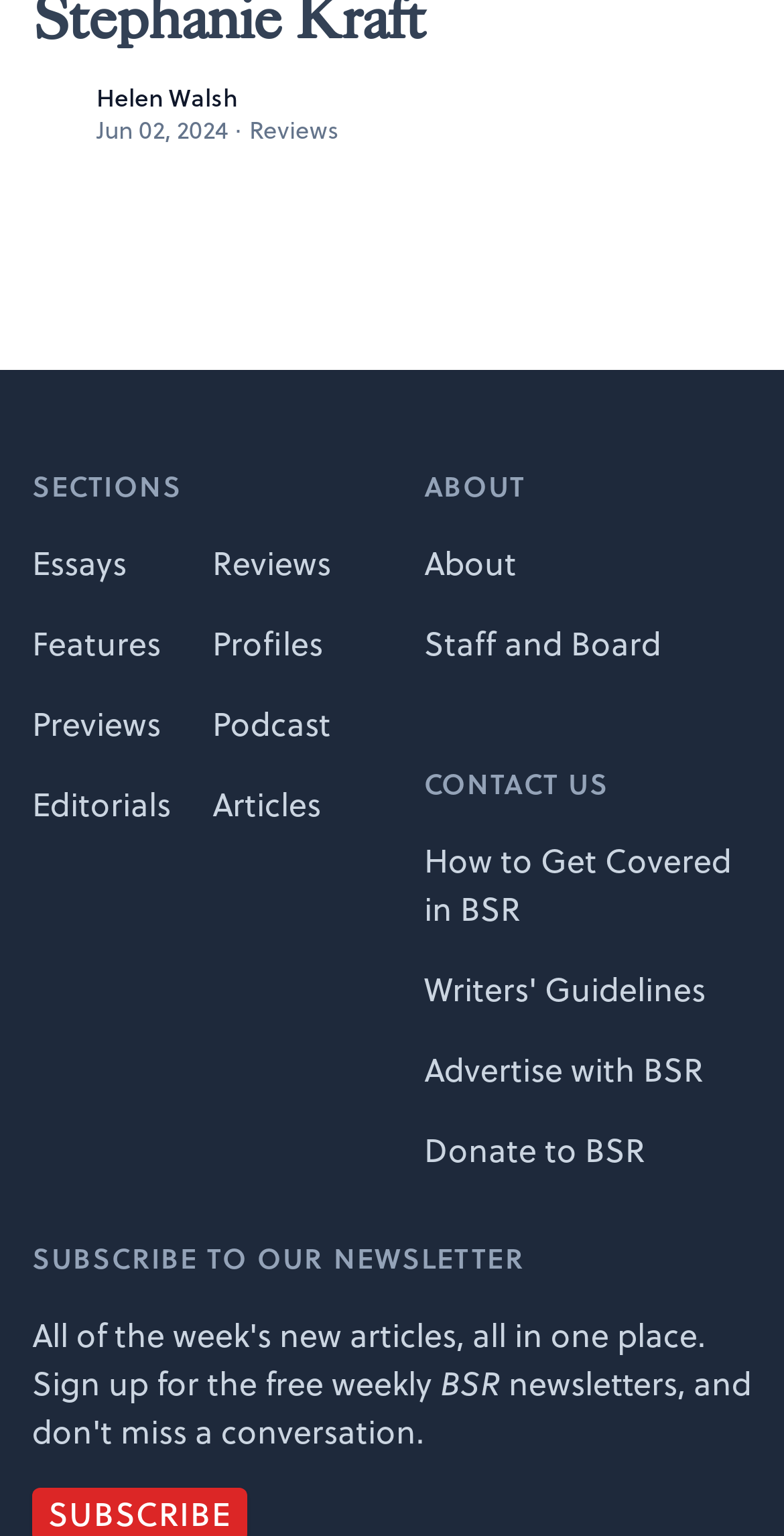What is the date mentioned in the time element?
Using the visual information from the image, give a one-word or short-phrase answer.

Jun 02, 2024